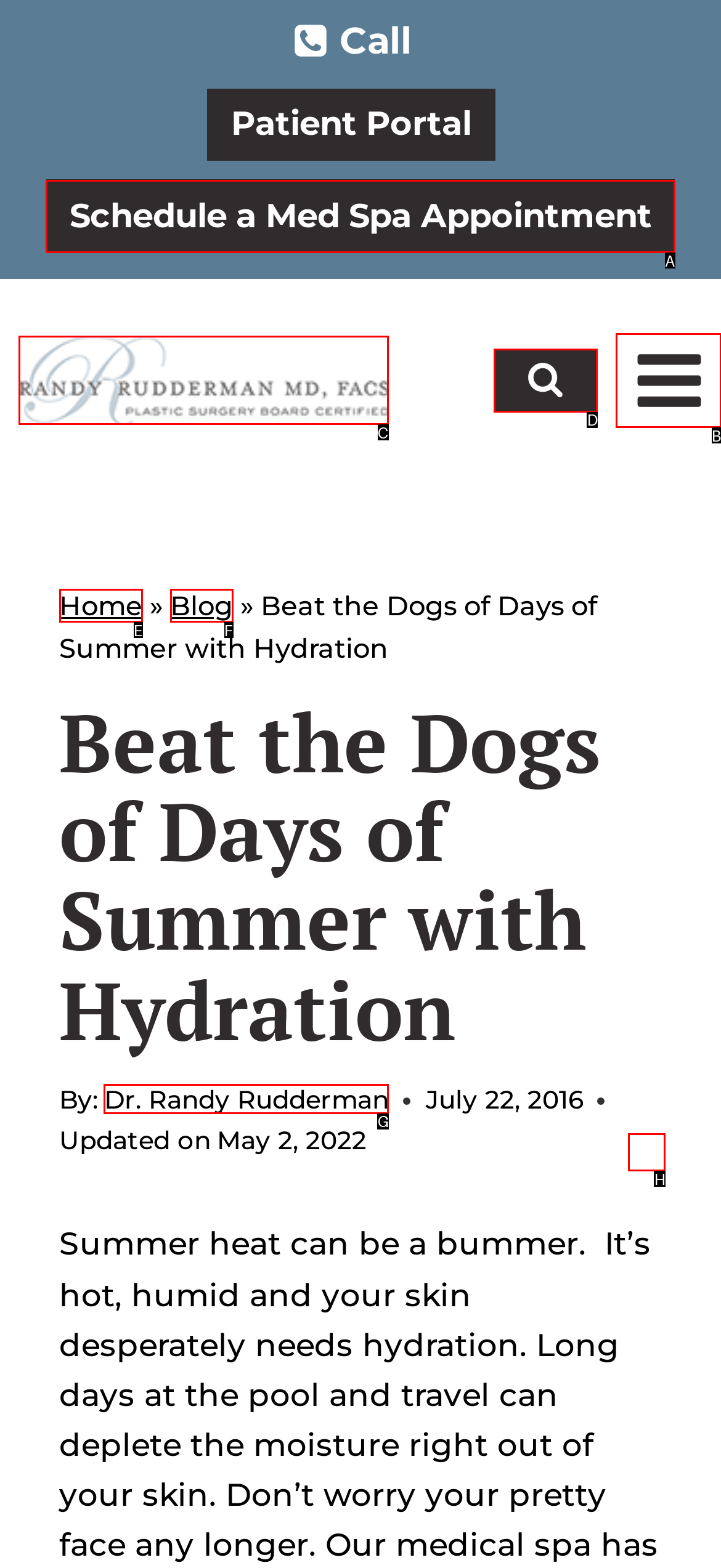What letter corresponds to the UI element to complete this task: Scroll to top
Answer directly with the letter.

H